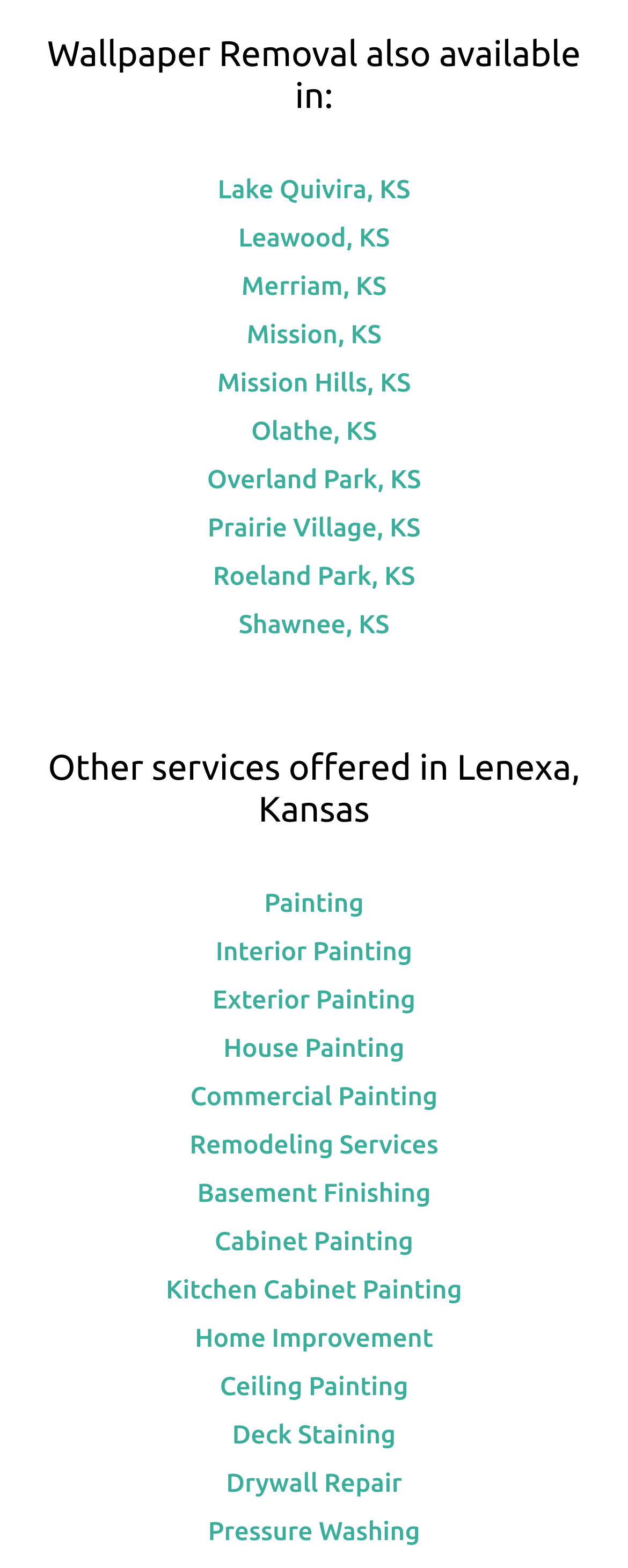Answer briefly with one word or phrase:
How many services are listed under 'Other services offered in Lenexa, Kansas'?

12